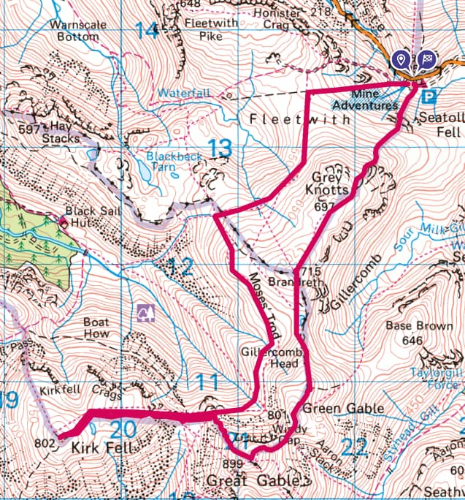Please give a concise answer to this question using a single word or phrase: 
What is the purpose of the elevation contours on the map?

To provide navigation points